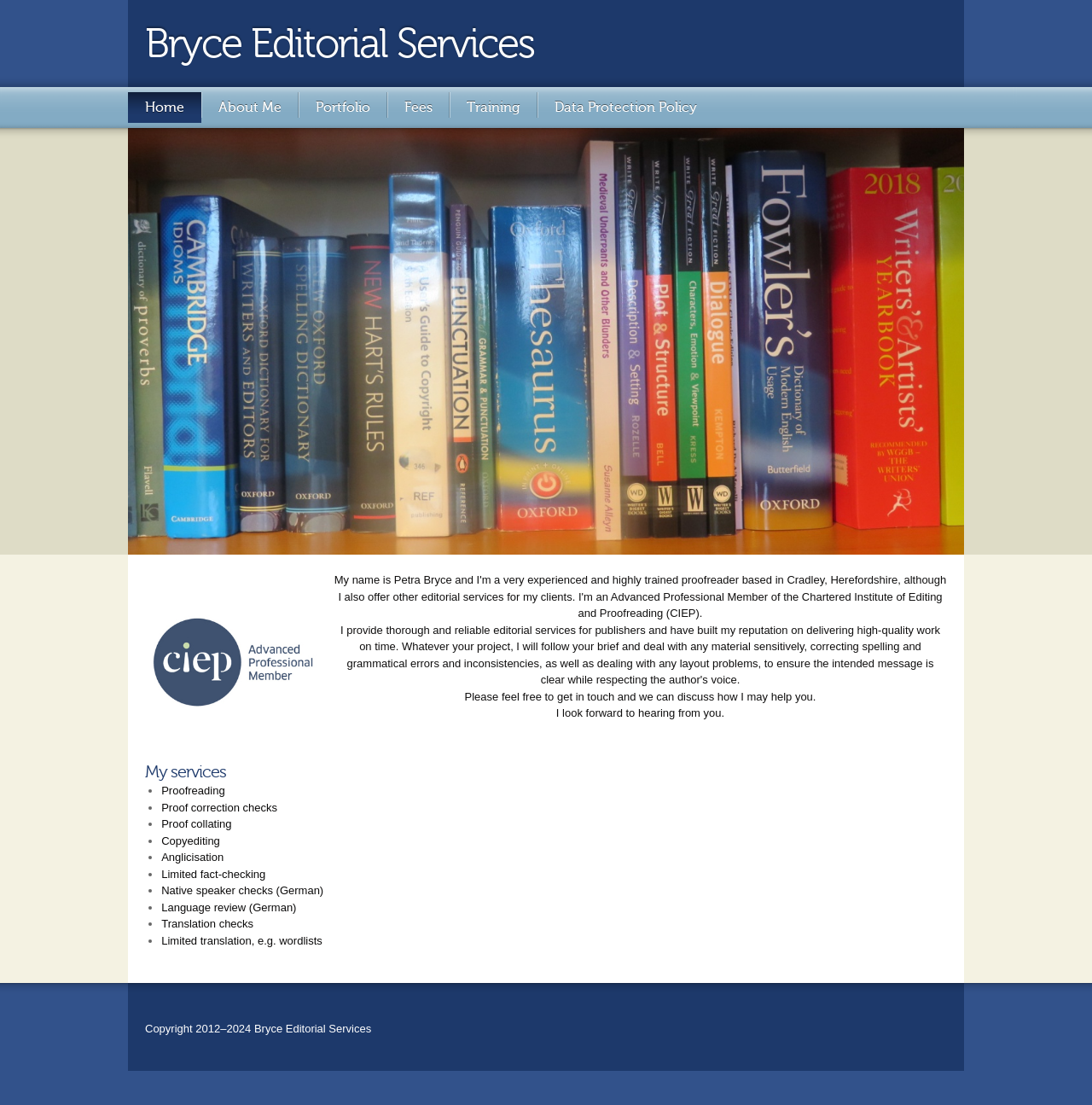How can someone get in touch with the editorial service?
Carefully examine the image and provide a detailed answer to the question.

The webpage invites users to get in touch with the editorial service, with a message that says 'Please feel free to get in touch and we can discuss how I may help you.' This suggests that users can contact the service directly to inquire about their services and how they can be of assistance.